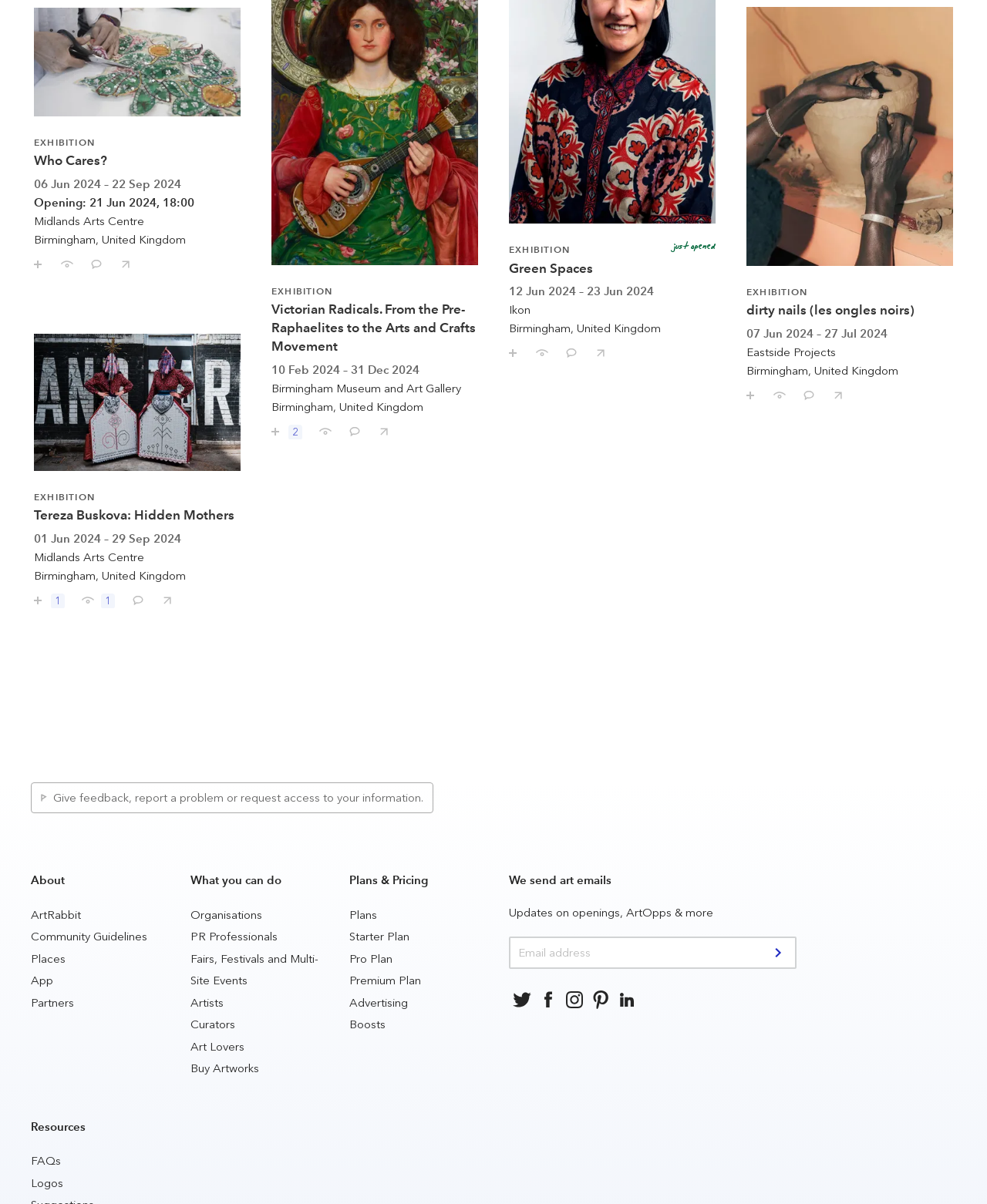Can you find the bounding box coordinates for the element that needs to be clicked to execute this instruction: "Give feedback, report a problem or request access to your information"? The coordinates should be given as four float numbers between 0 and 1, i.e., [left, top, right, bottom].

[0.041, 0.657, 0.429, 0.669]